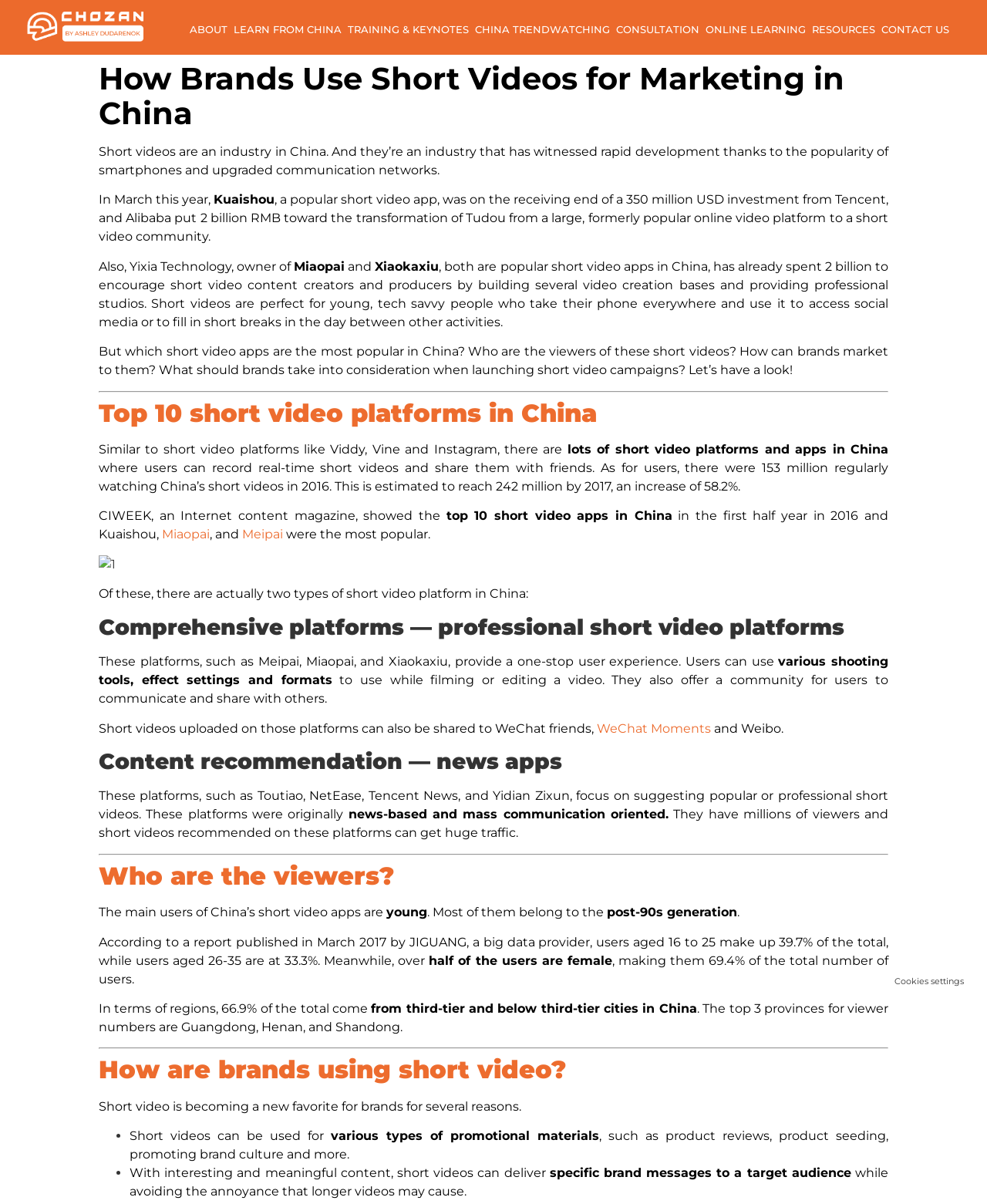Show the bounding box coordinates of the region that should be clicked to follow the instruction: "View archives for December 2023."

None